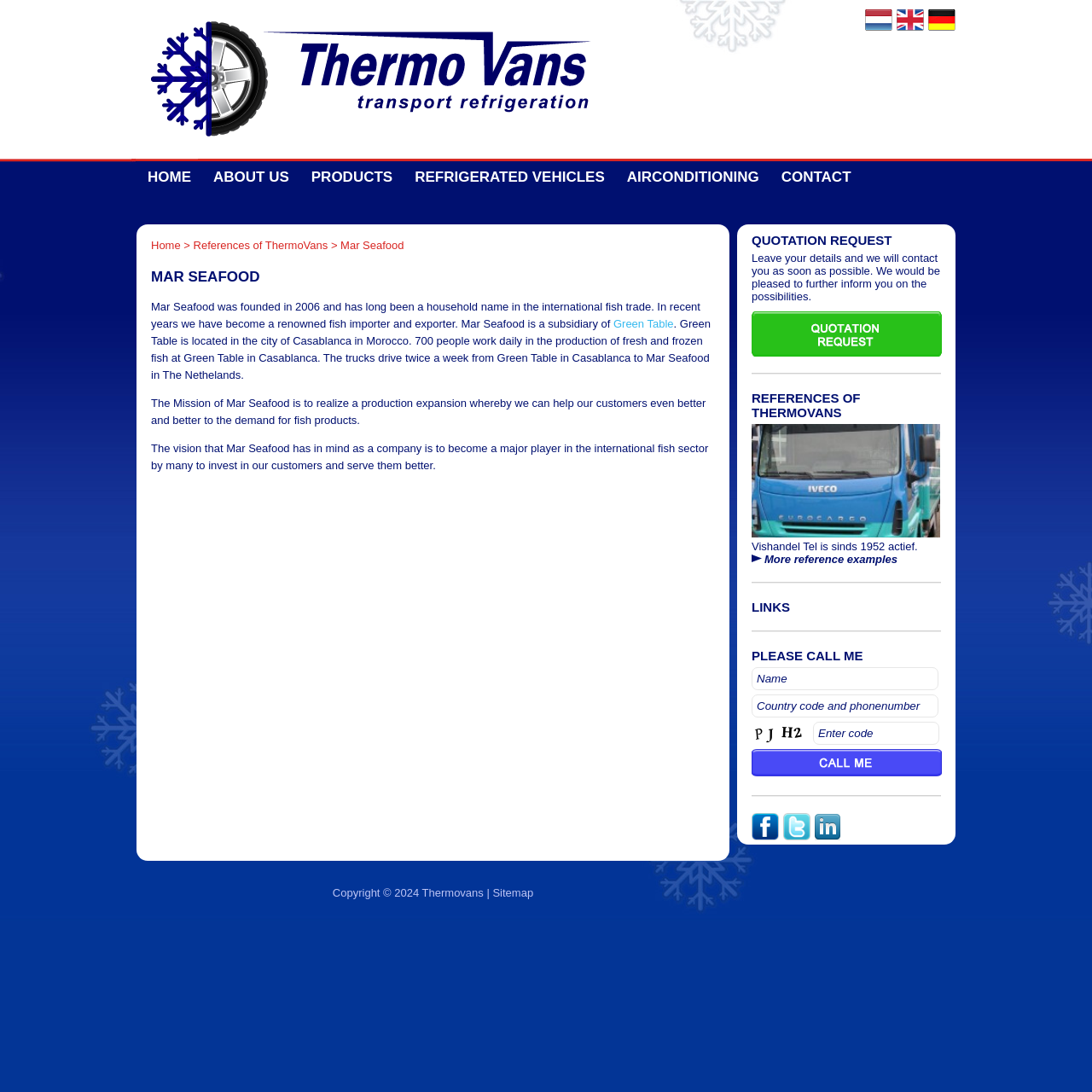Please determine the bounding box coordinates for the element that should be clicked to follow these instructions: "Click HOME".

[0.125, 0.145, 0.185, 0.179]